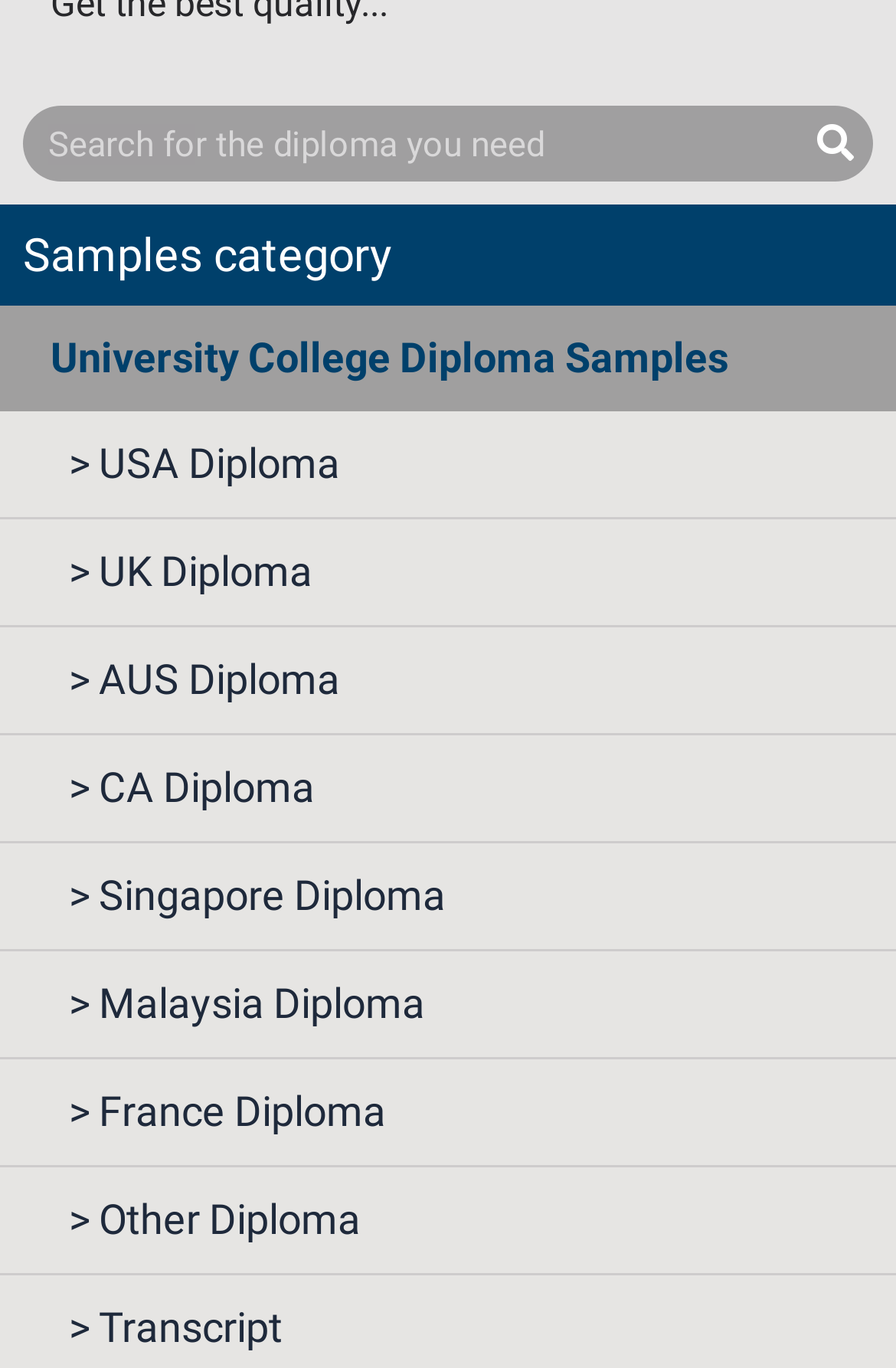Identify the bounding box of the UI component described as: "Search".

[0.89, 0.077, 0.974, 0.133]